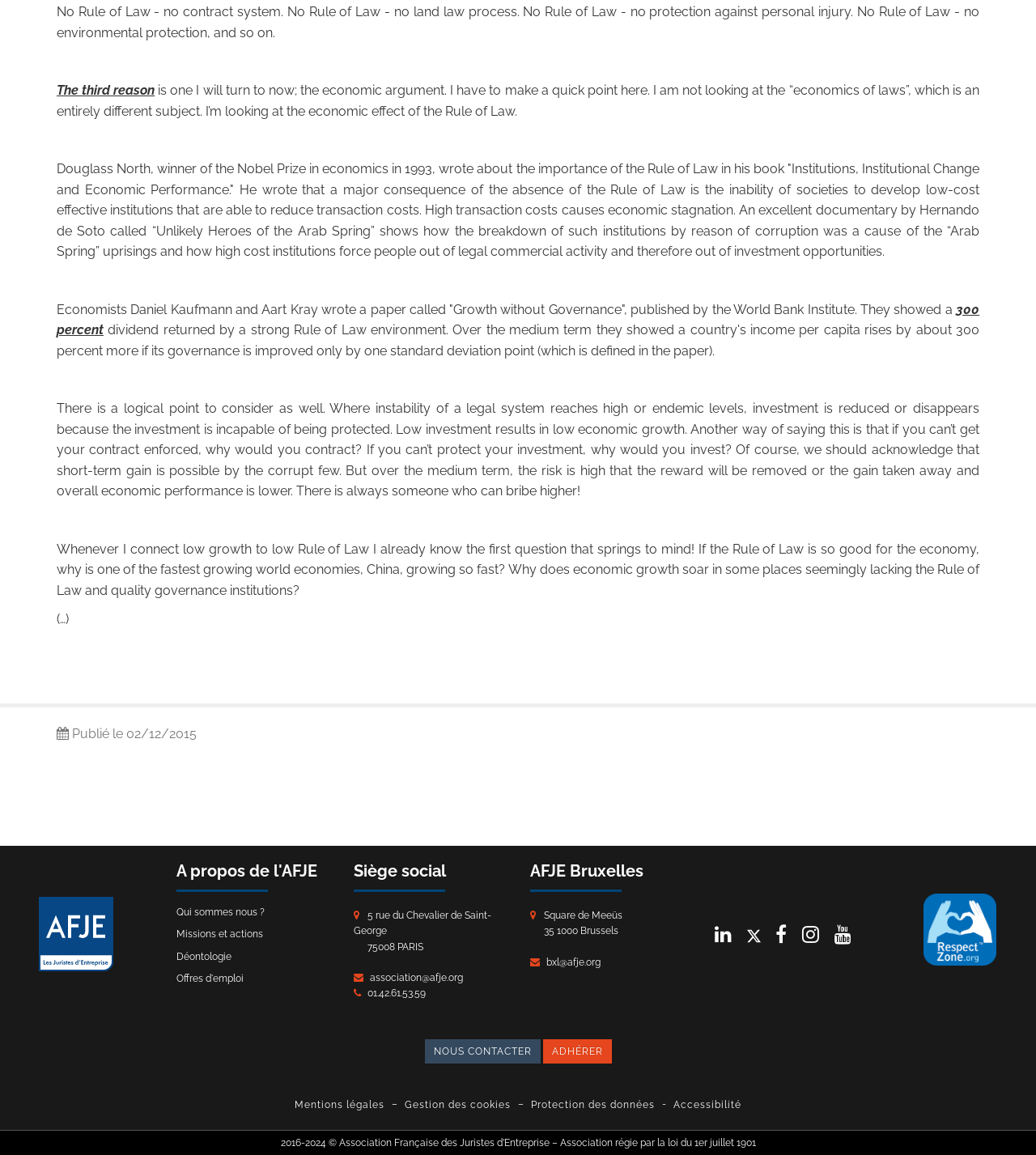Determine the bounding box coordinates of the clickable element to complete this instruction: "Click on 'Missions et actions'". Provide the coordinates in the format of four float numbers between 0 and 1, [left, top, right, bottom].

[0.171, 0.804, 0.254, 0.814]